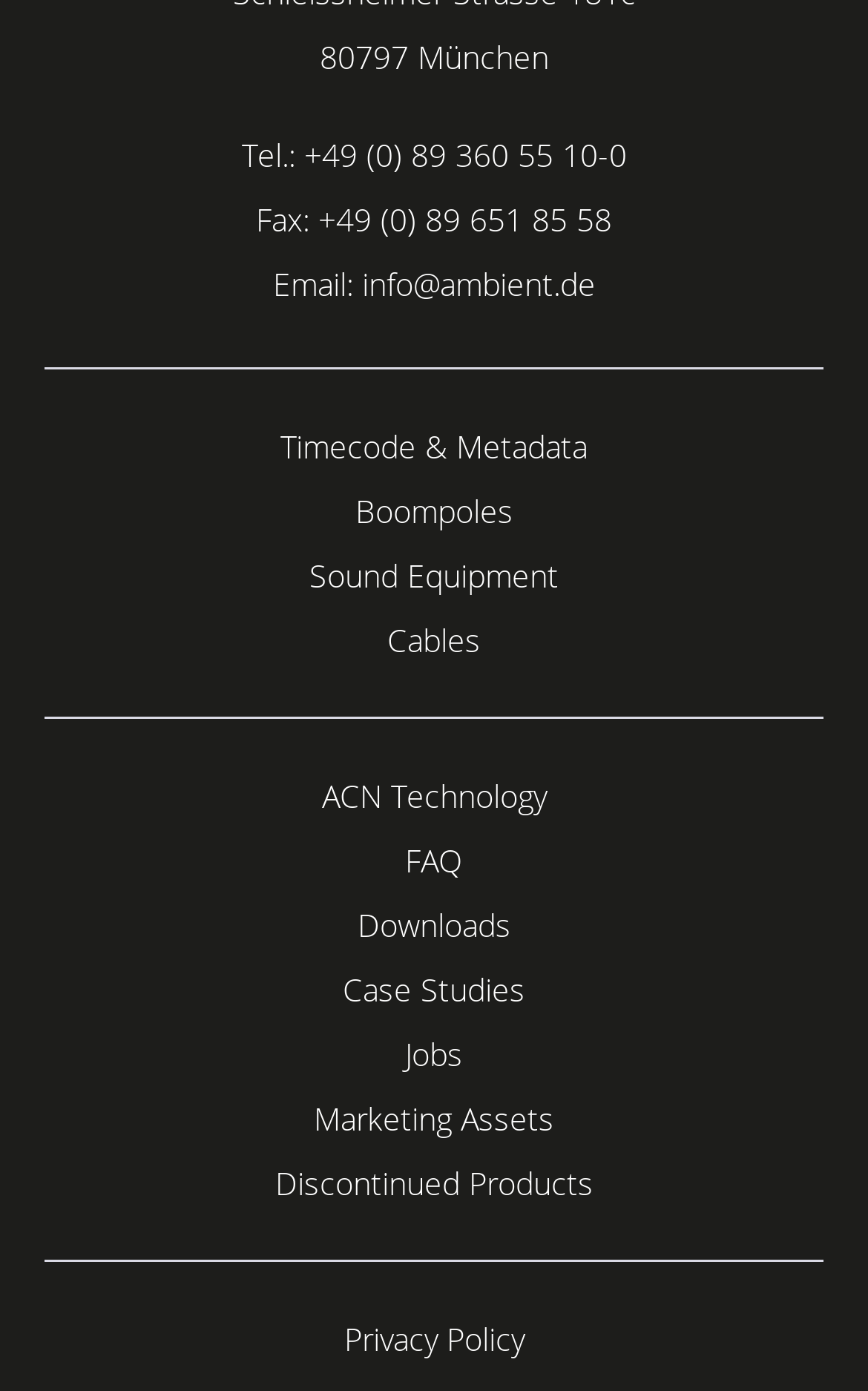Find the bounding box coordinates of the element you need to click on to perform this action: 'Visit the FAQ page'. The coordinates should be represented by four float values between 0 and 1, in the format [left, top, right, bottom].

[0.051, 0.595, 0.949, 0.641]